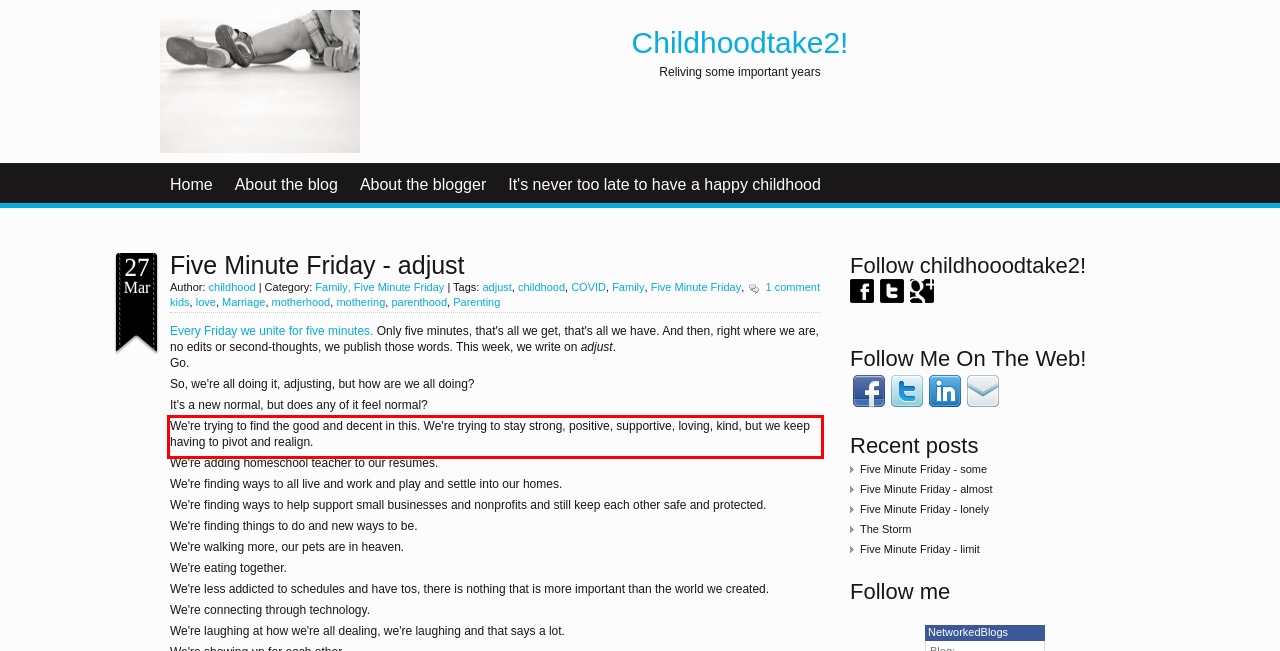There is a screenshot of a webpage with a red bounding box around a UI element. Please use OCR to extract the text within the red bounding box.

We're trying to find the good and decent in this. We're trying to stay strong, positive, supportive, loving, kind, but we keep having to pivot and realign.